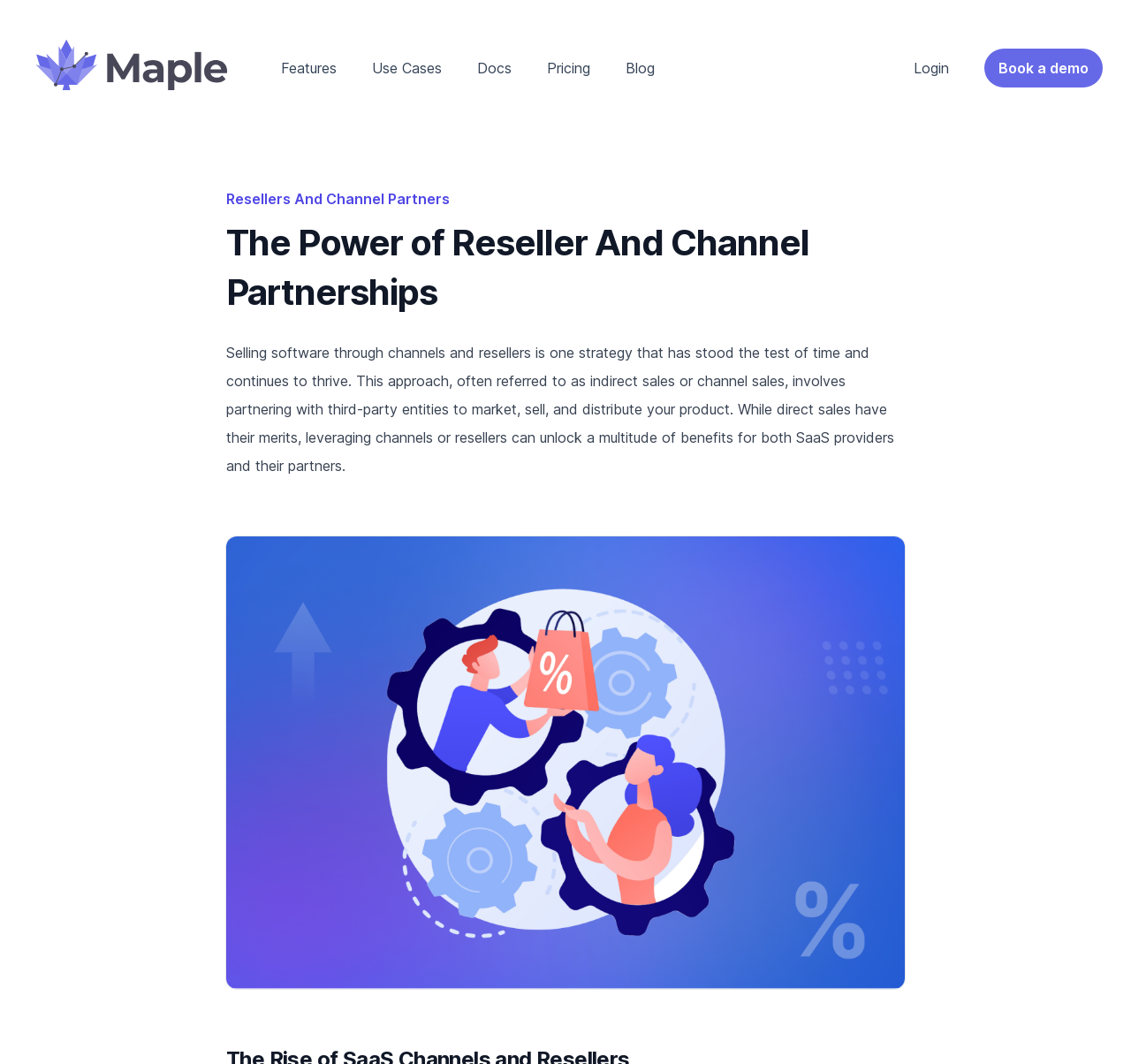Your task is to extract the text of the main heading from the webpage.

The Power of Reseller And Channel Partnerships